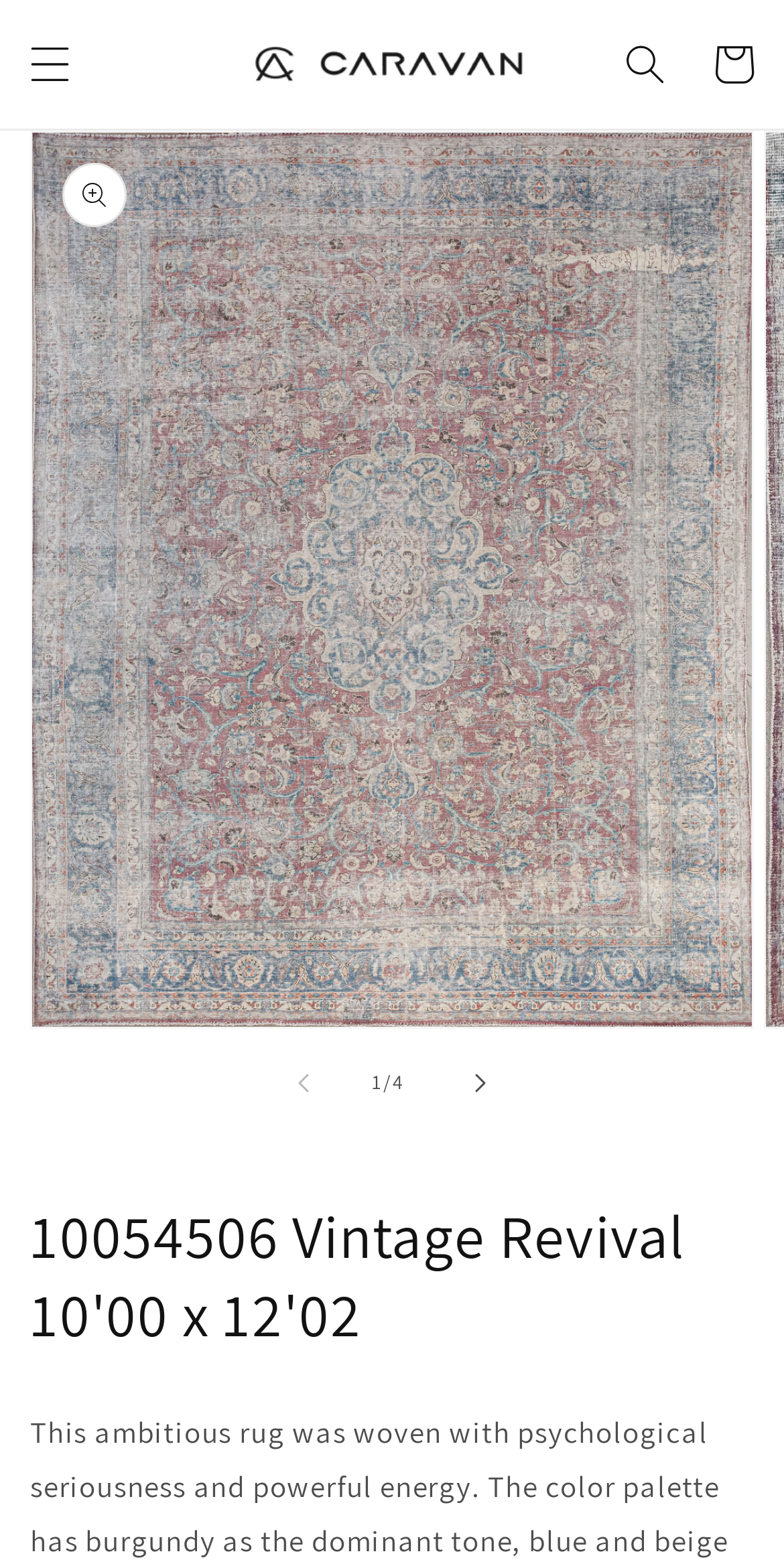How many navigation buttons are there?
Refer to the image and give a detailed response to the question.

There are three navigation buttons: 'Menu', 'Search', and 'Cart'. These buttons are located at the top of the page and can be identified by their element types and OCR text.